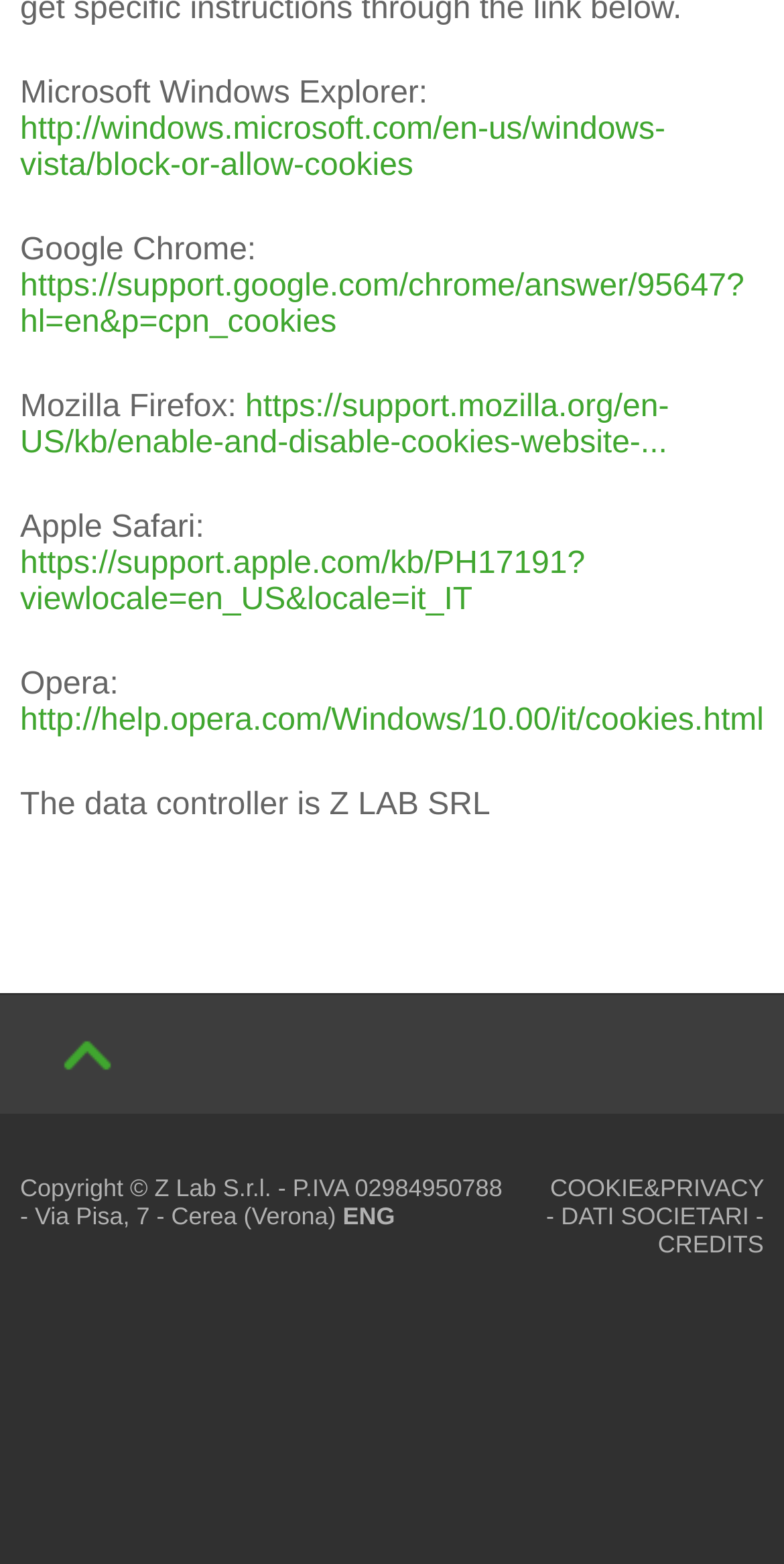Provide the bounding box coordinates of the section that needs to be clicked to accomplish the following instruction: "Get help on cookies in Google Chrome."

[0.026, 0.172, 0.949, 0.217]